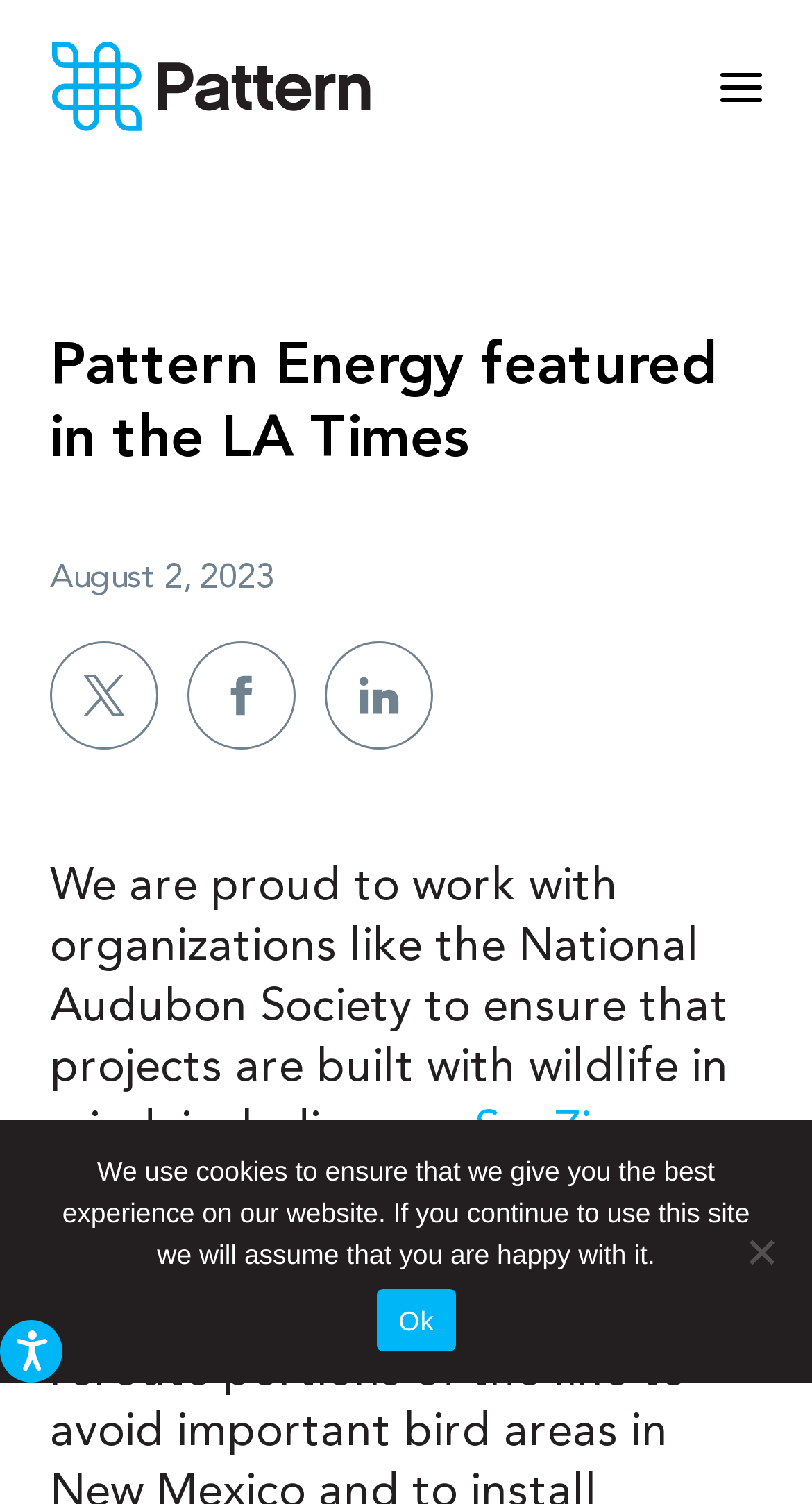Respond to the question below with a single word or phrase:
What is the purpose of the website?

Clean energy and wildlife conservation